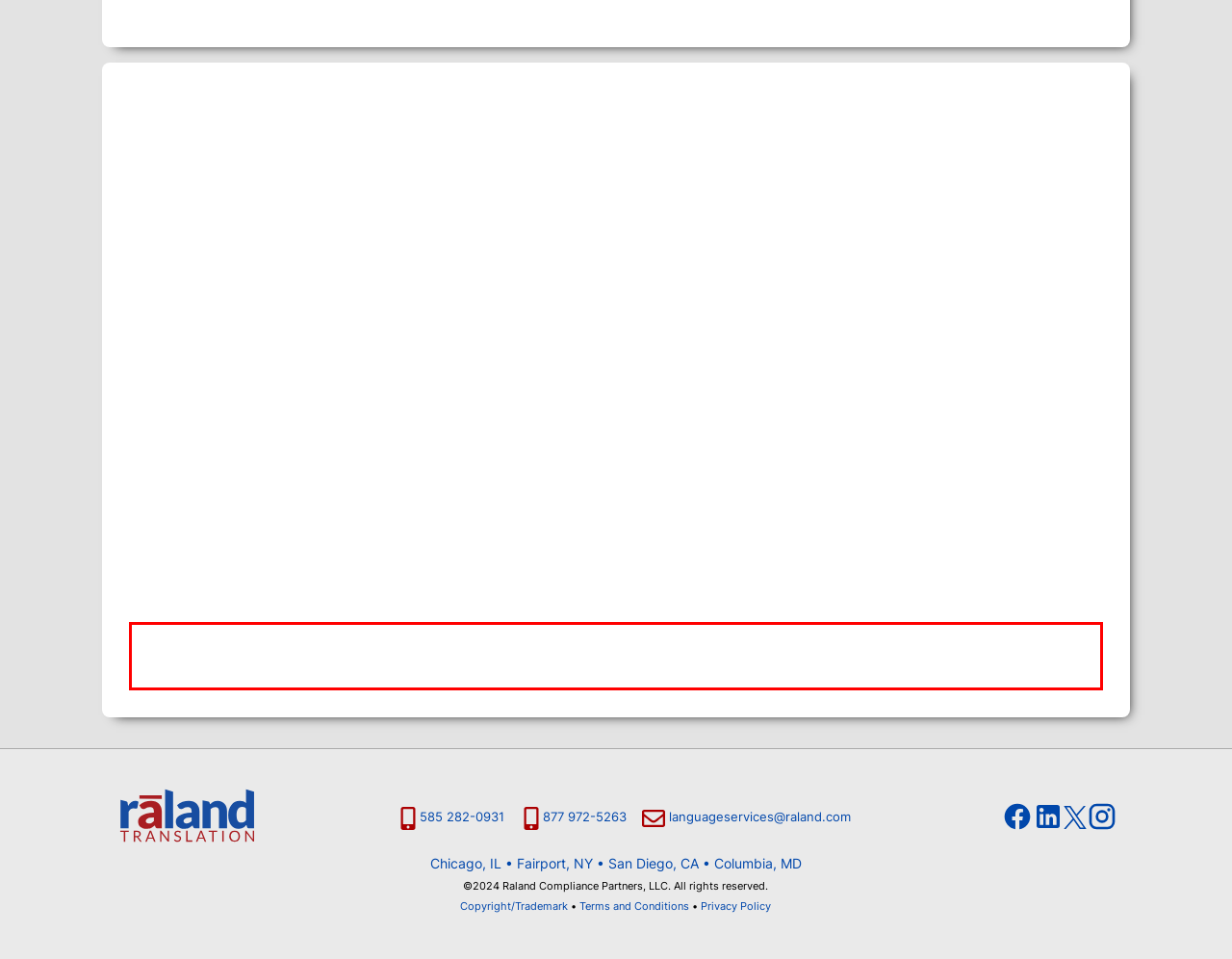Using the webpage screenshot, recognize and capture the text within the red bounding box.

Mr. Antalek holds an masters degree in Engineering Management from the University of Central Florida and a bachelor’s degree in Aerospace Engineering from the State University of New York at Buffalo.